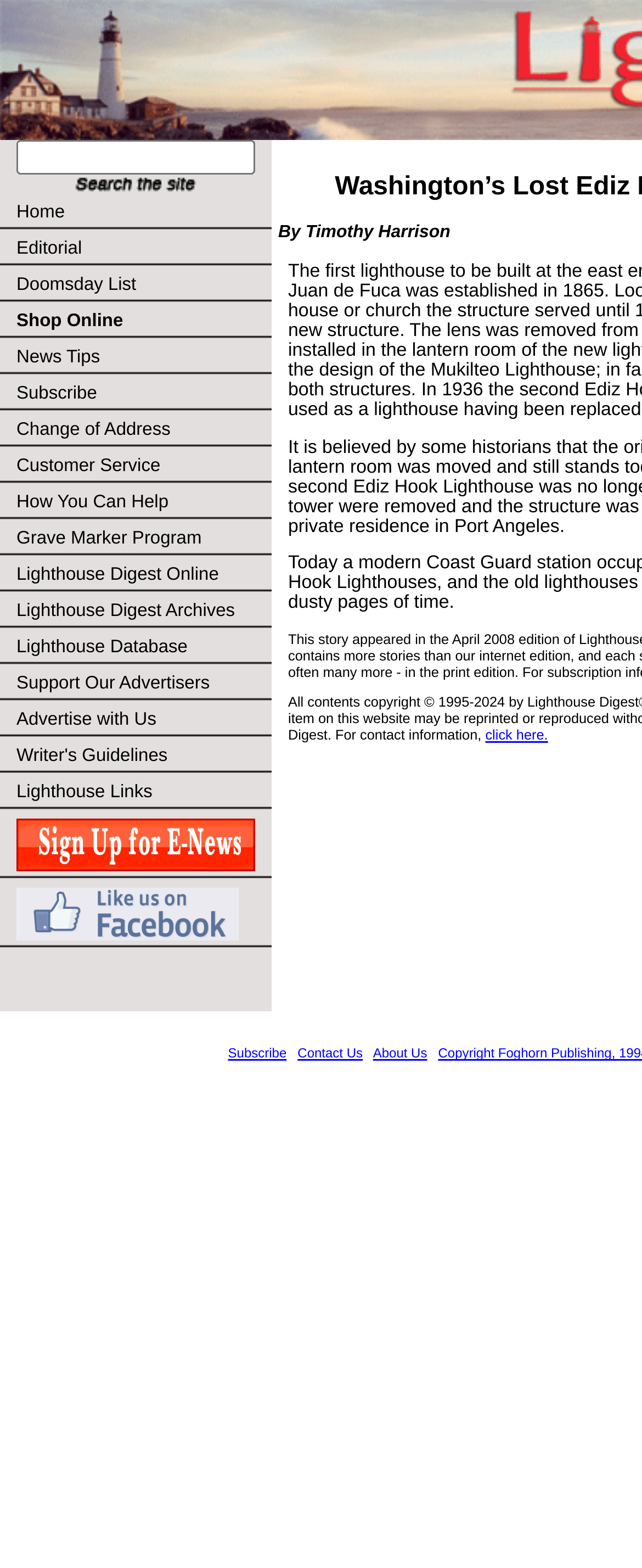What is the relationship between 'Lighthouse Digest' and 'Lighthouse Links'?
Based on the image, please offer an in-depth response to the question.

Both 'Lighthouse Digest' and 'Lighthouse Links' are links located in the top navigation menu, and they both contain the word 'Lighthouse'. This suggests that they are related to lighthouses and may provide users with information or resources about lighthouses.